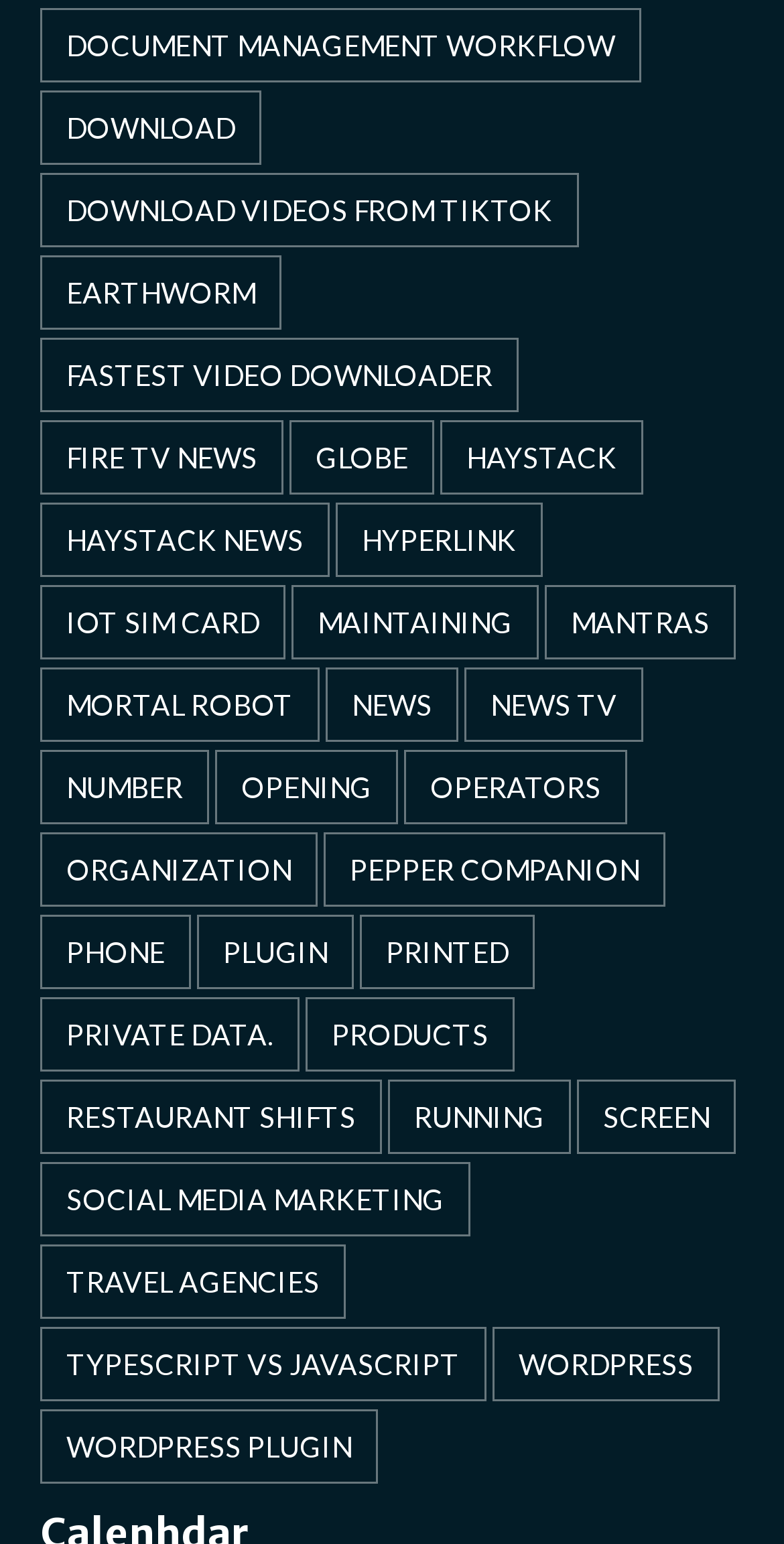What is the first link on the webpage?
Refer to the image and respond with a one-word or short-phrase answer.

Document Management Workflow